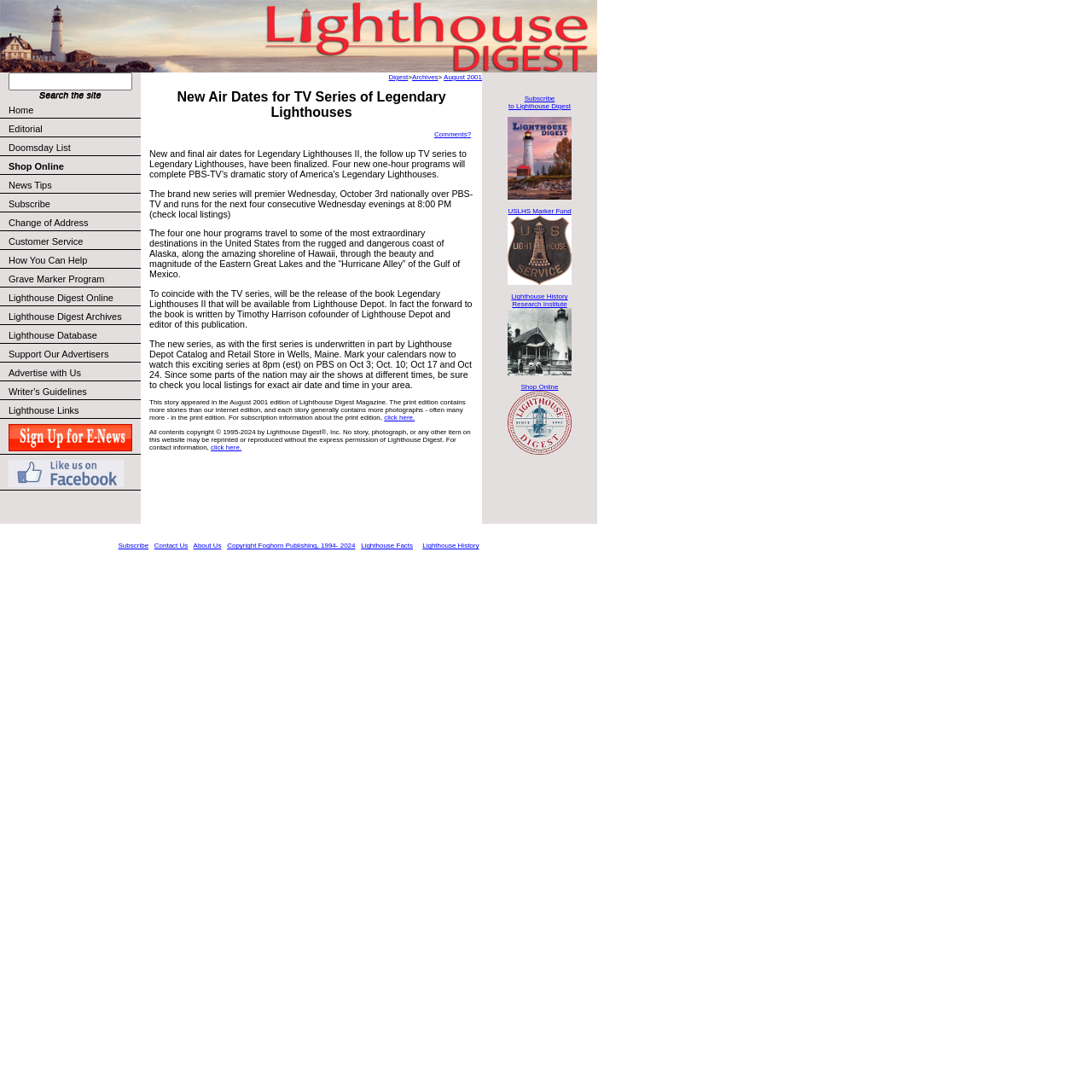Using the webpage screenshot and the element description Doomsday List, determine the bounding box coordinates. Specify the coordinates in the format (top-left x, top-left y, bottom-right x, bottom-right y) with values ranging from 0 to 1.

[0.0, 0.127, 0.129, 0.144]